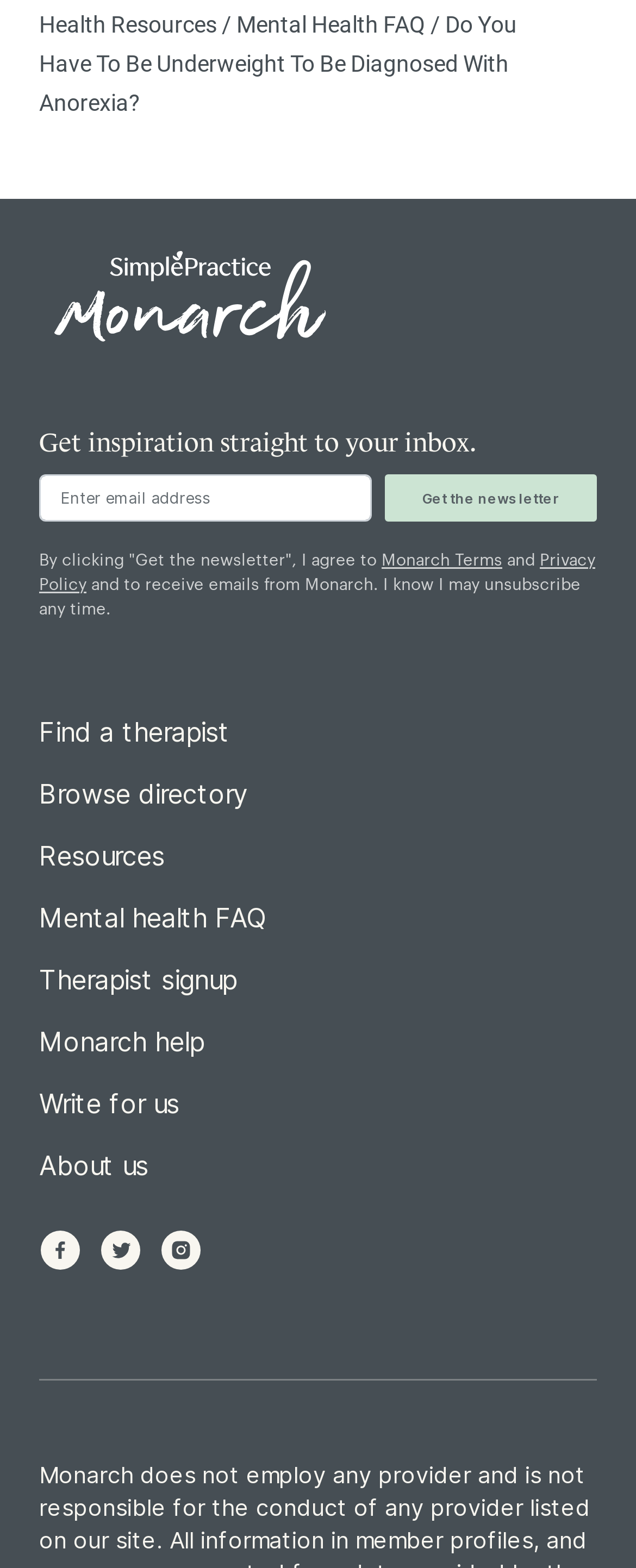Determine the bounding box coordinates for the clickable element to execute this instruction: "Click on 'Health Resources'". Provide the coordinates as four float numbers between 0 and 1, i.e., [left, top, right, bottom].

[0.062, 0.007, 0.349, 0.024]